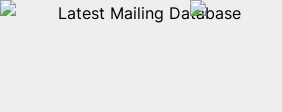Answer the following query with a single word or phrase:
What type of product or service is being offered?

Mailing lists